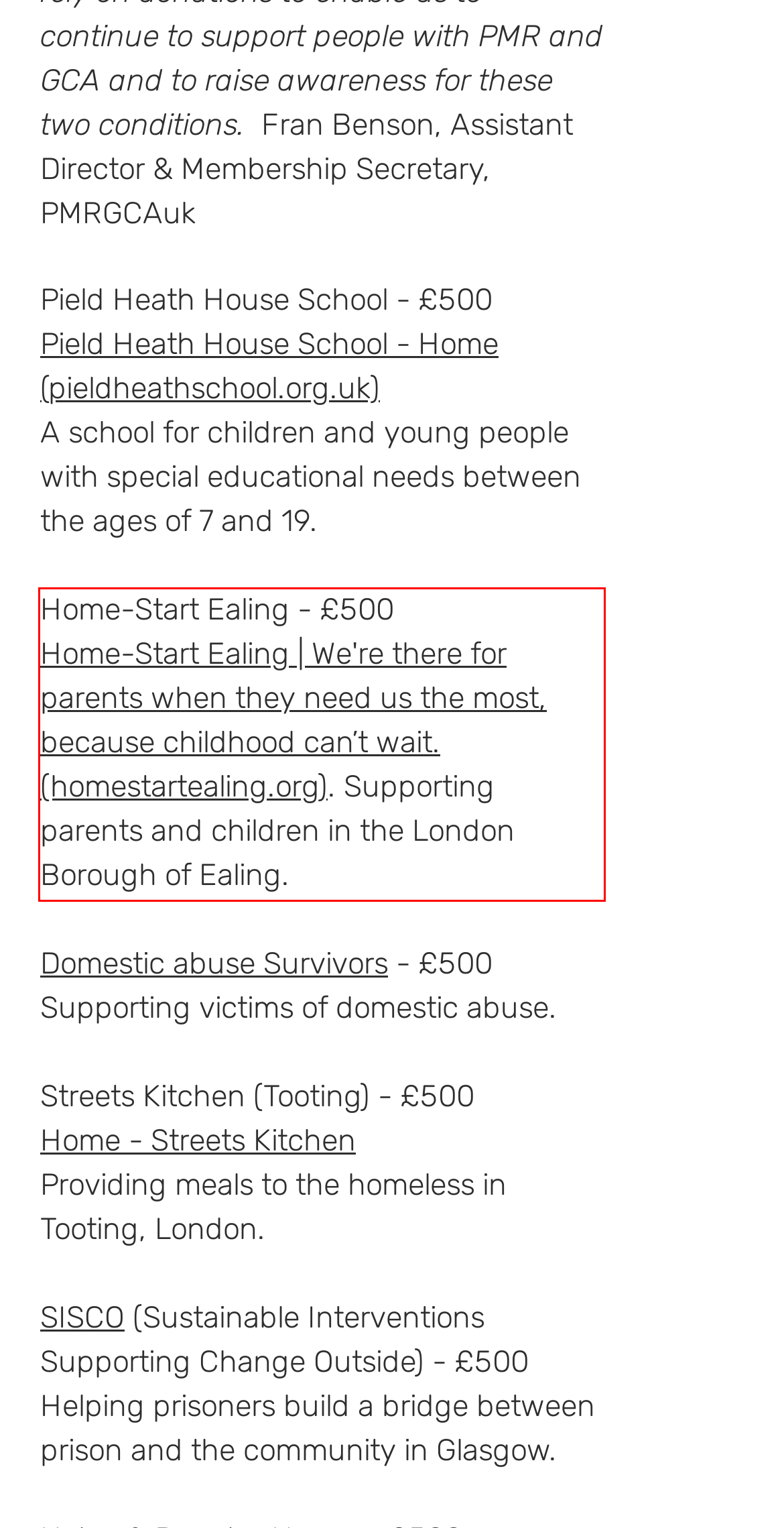Identify the text within the red bounding box on the webpage screenshot and generate the extracted text content.

Home-Start Ealing - £500 Home-Start Ealing | We're there for parents when they need us the most, because childhood can’t wait. (homestartealing.org). Supporting parents and children in the London Borough of Ealing.